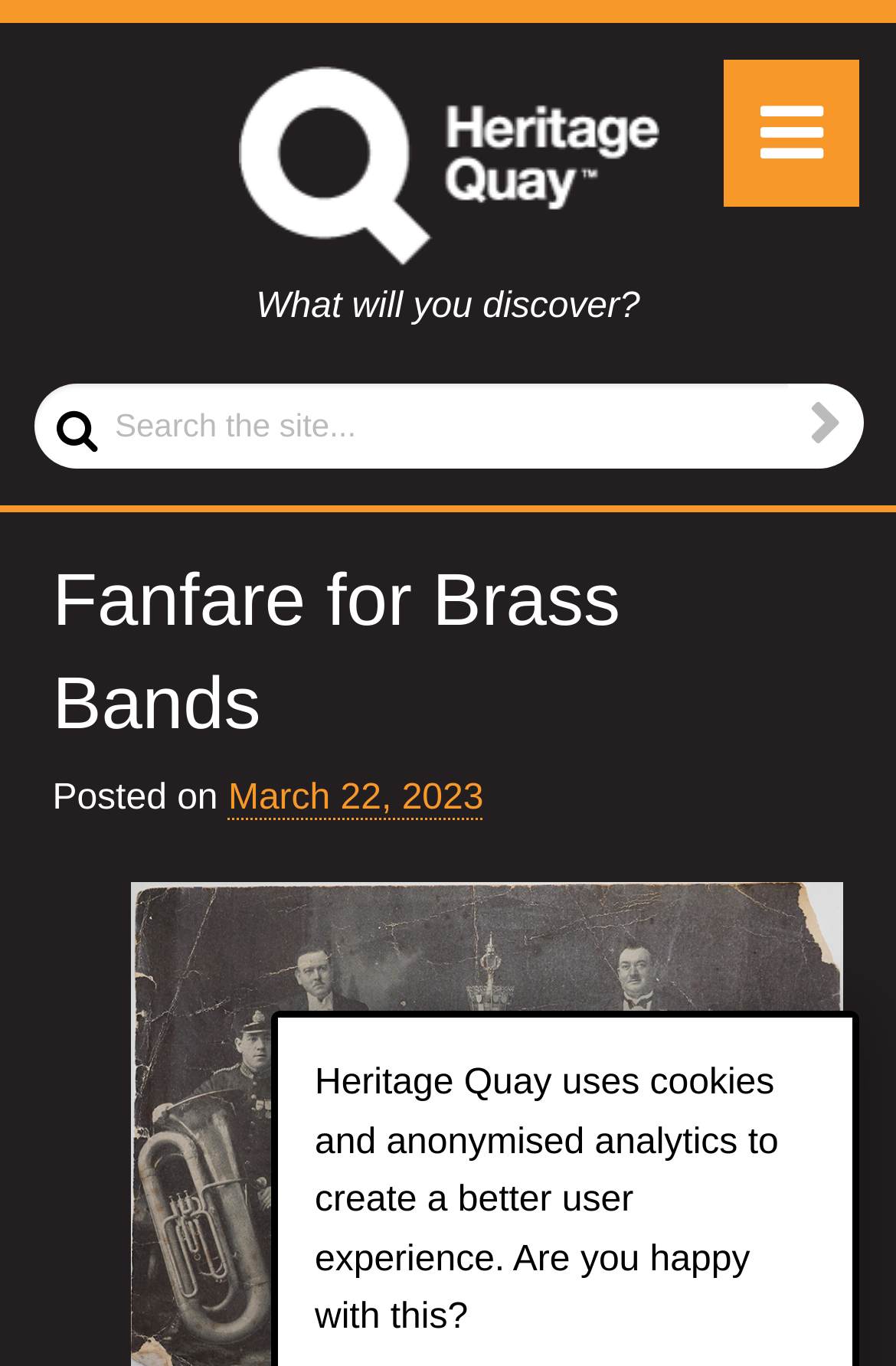What is the name of the current page?
Make sure to answer the question with a detailed and comprehensive explanation.

I determined the answer by looking at the heading element with the text 'Heritage Quay home page' which is a link and also has an image with the same text, indicating that it is the title of the current page.